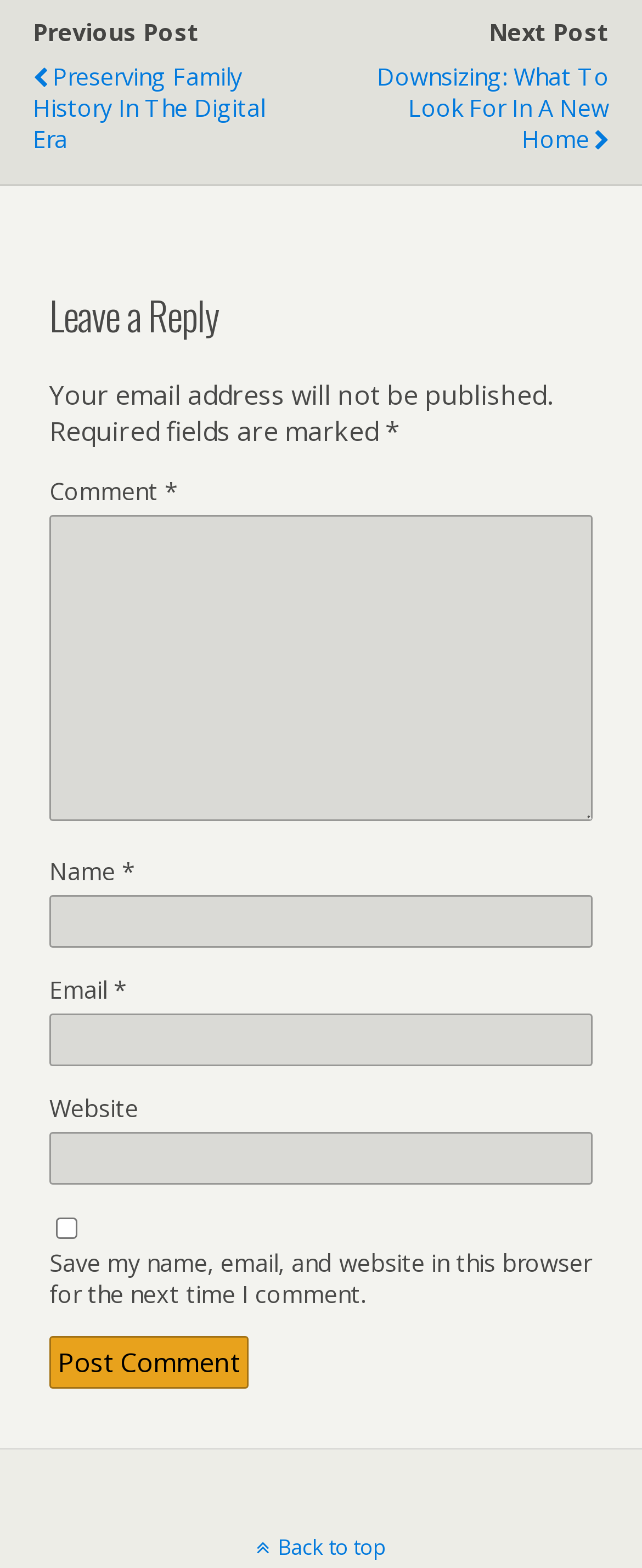Please find the bounding box for the UI component described as follows: "parent_node: Email * aria-describedby="email-notes" name="email"".

[0.077, 0.647, 0.923, 0.68]